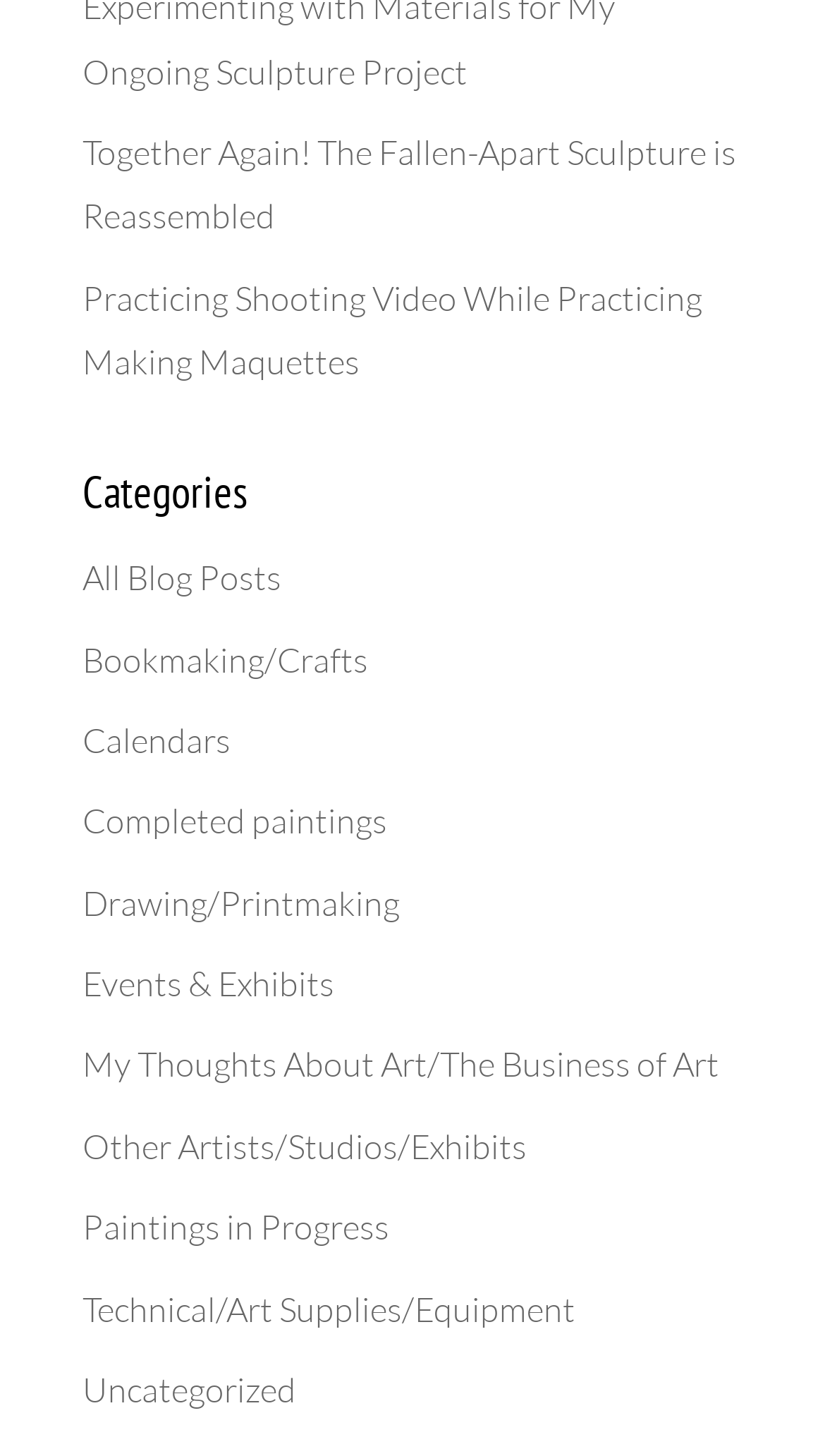Find the bounding box coordinates for the element that must be clicked to complete the instruction: "view blog post about Together Again! The Fallen-Apart Sculpture is Reassembled". The coordinates should be four float numbers between 0 and 1, indicated as [left, top, right, bottom].

[0.1, 0.09, 0.892, 0.163]